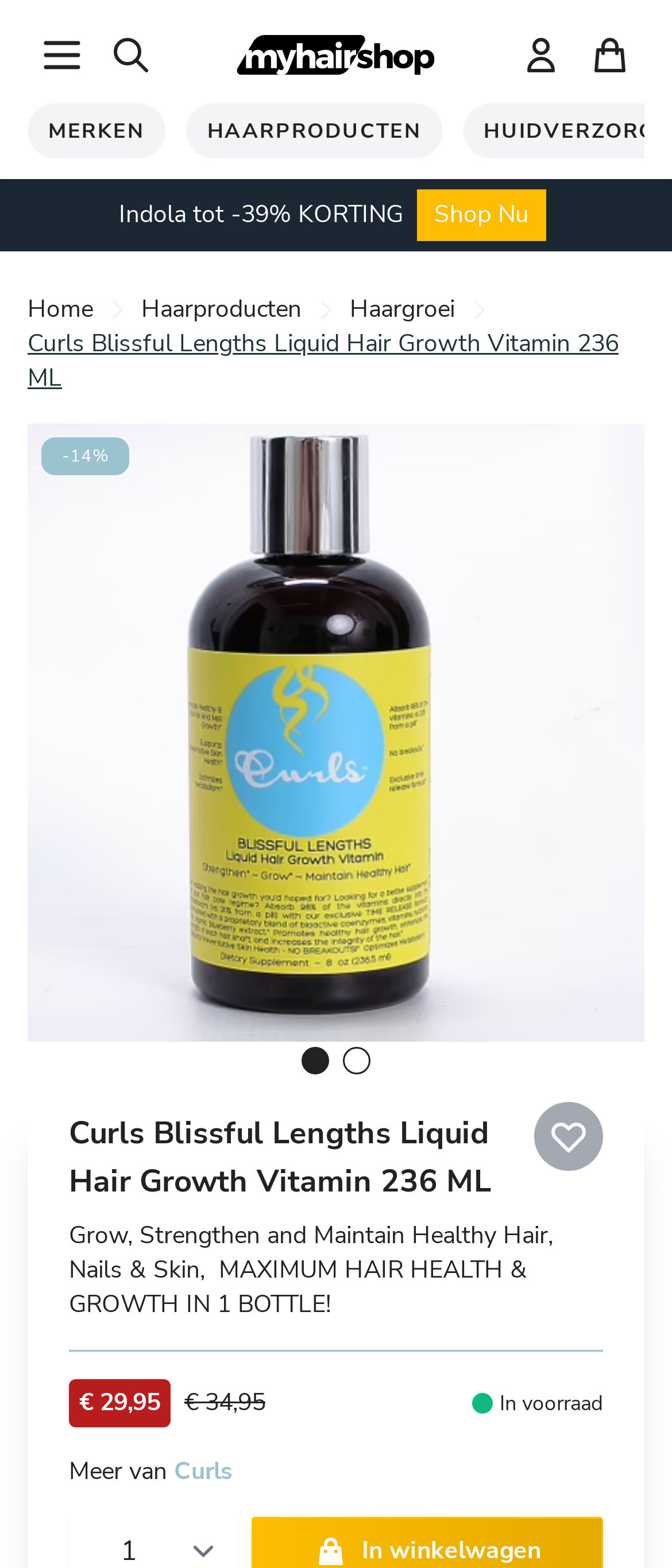Pinpoint the bounding box coordinates of the element to be clicked to execute the instruction: "Add to wishlist".

[0.795, 0.703, 0.897, 0.747]